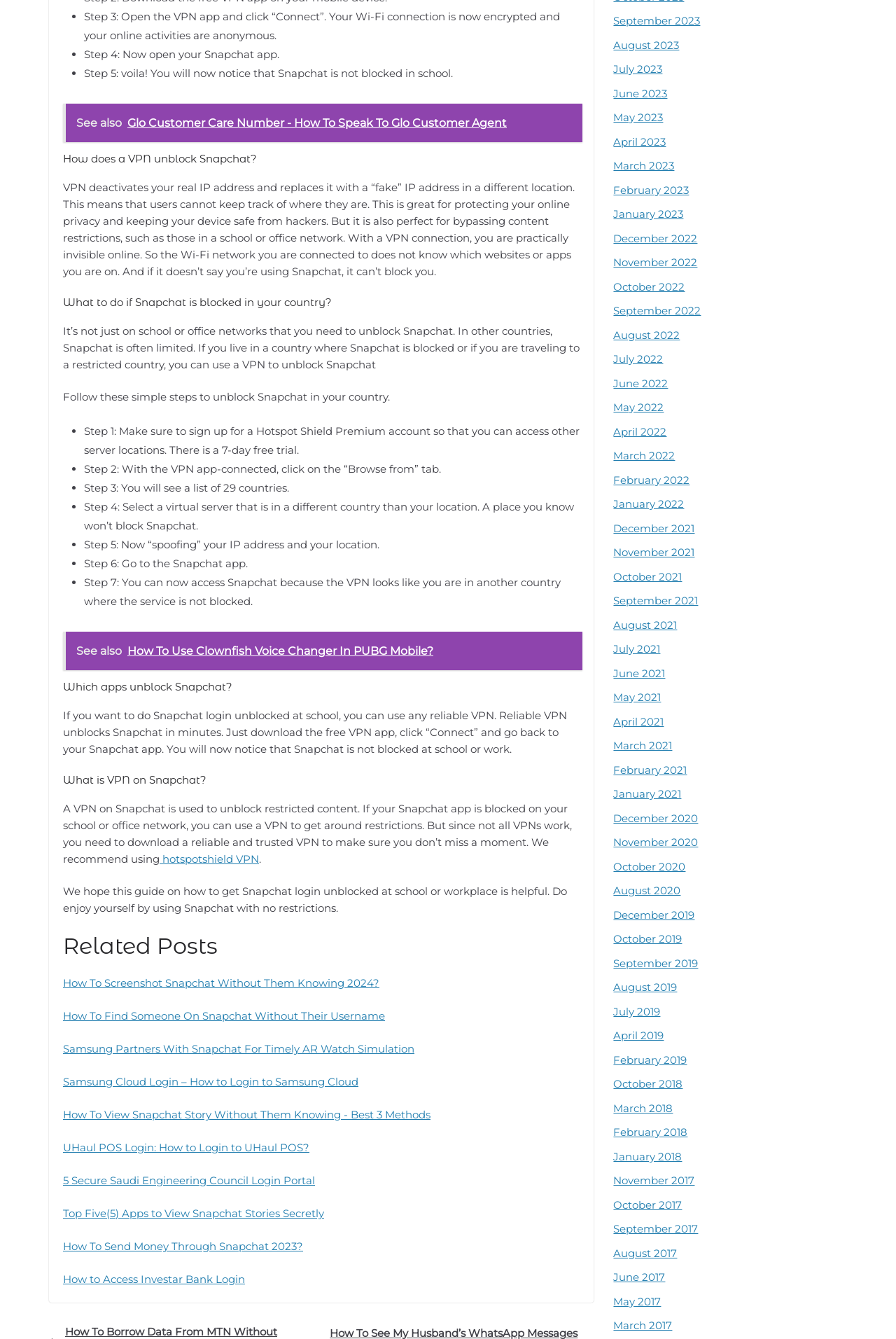Identify the bounding box coordinates of the clickable section necessary to follow the following instruction: "Read 'What to do if Snapchat is blocked in your country?'". The coordinates should be presented as four float numbers from 0 to 1, i.e., [left, top, right, bottom].

[0.07, 0.221, 0.647, 0.23]